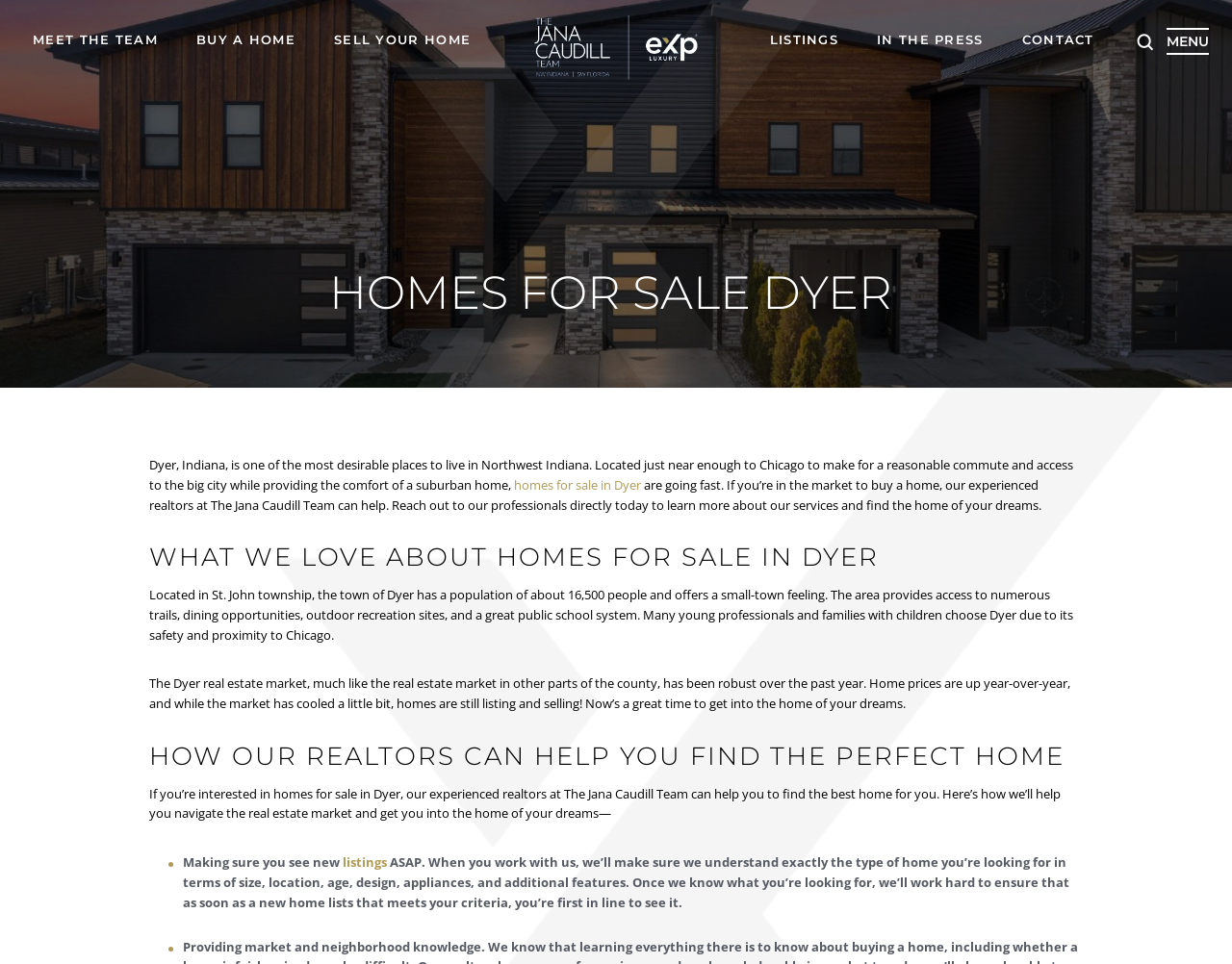Please identify the bounding box coordinates of the element that needs to be clicked to execute the following command: "Enter your name in the 'Name' field". Provide the bounding box using four float numbers between 0 and 1, formatted as [left, top, right, bottom].

None